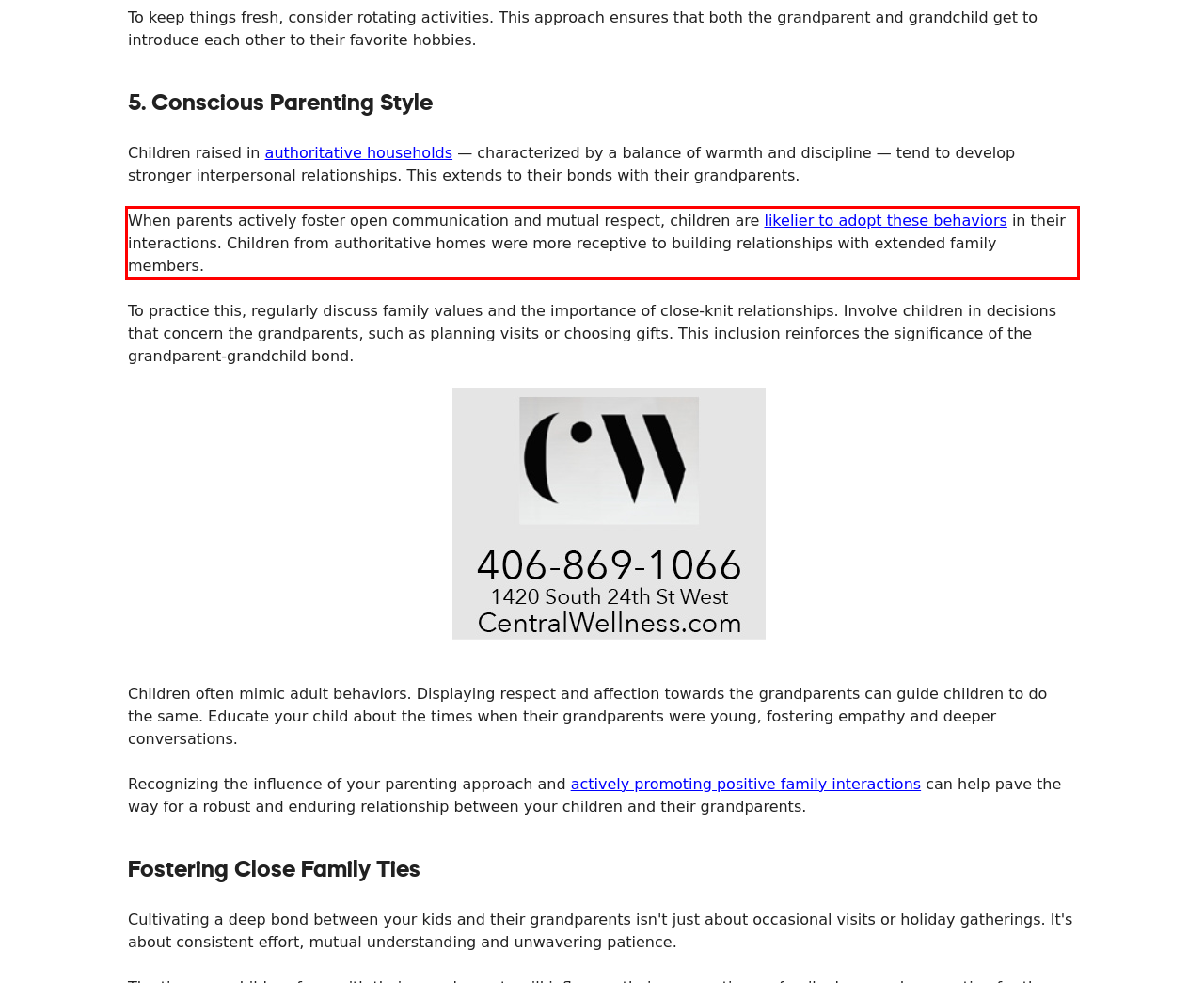Please analyze the provided webpage screenshot and perform OCR to extract the text content from the red rectangle bounding box.

When parents actively foster open communication and mutual respect, children are likelier to adopt these behaviors in their interactions. Children from authoritative homes were more receptive to building relationships with extended family members.